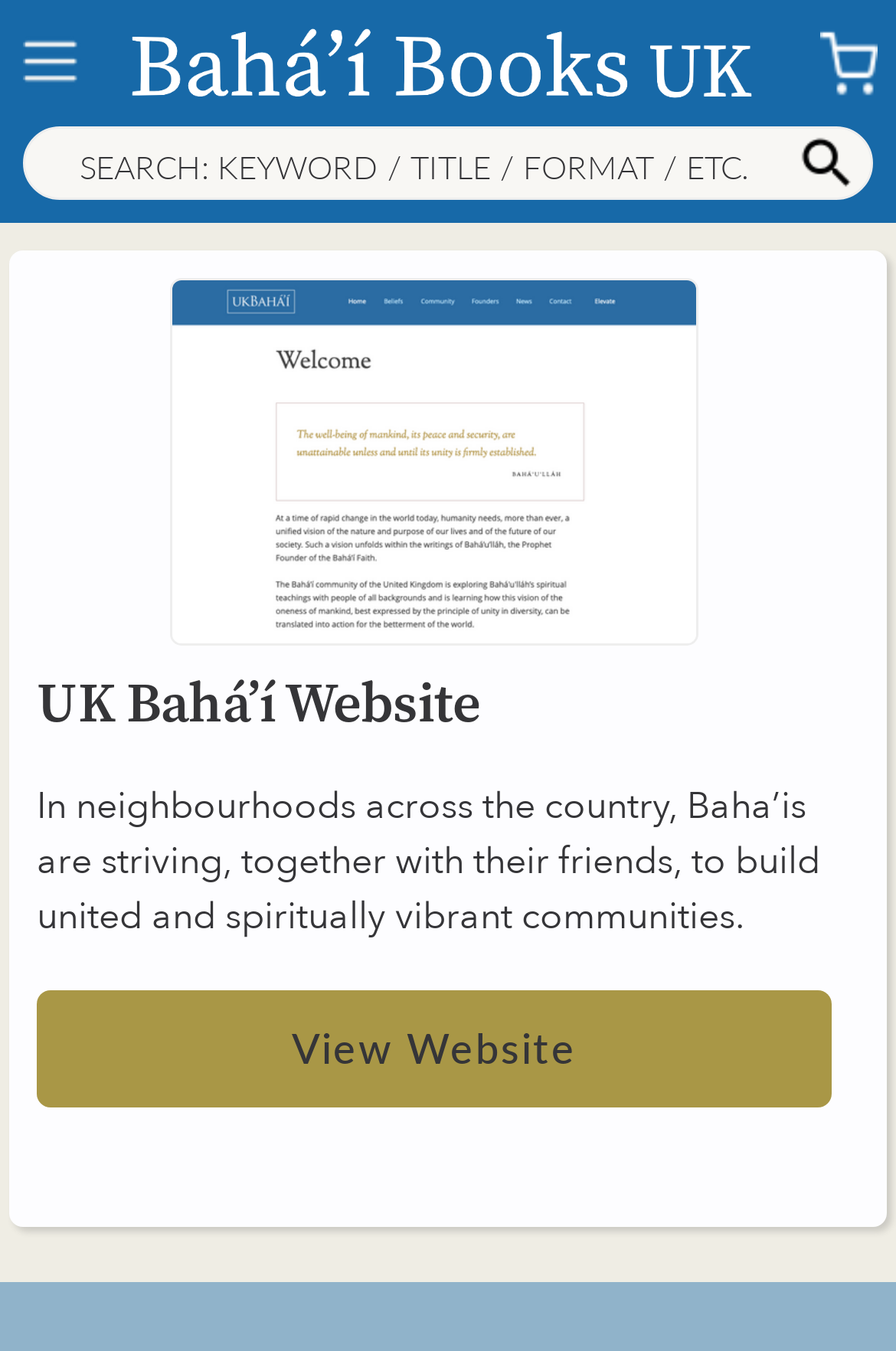Identify the bounding box for the UI element described as: "0". Ensure the coordinates are four float numbers between 0 and 1, formatted as [left, top, right, bottom].

[0.916, 0.023, 0.979, 0.071]